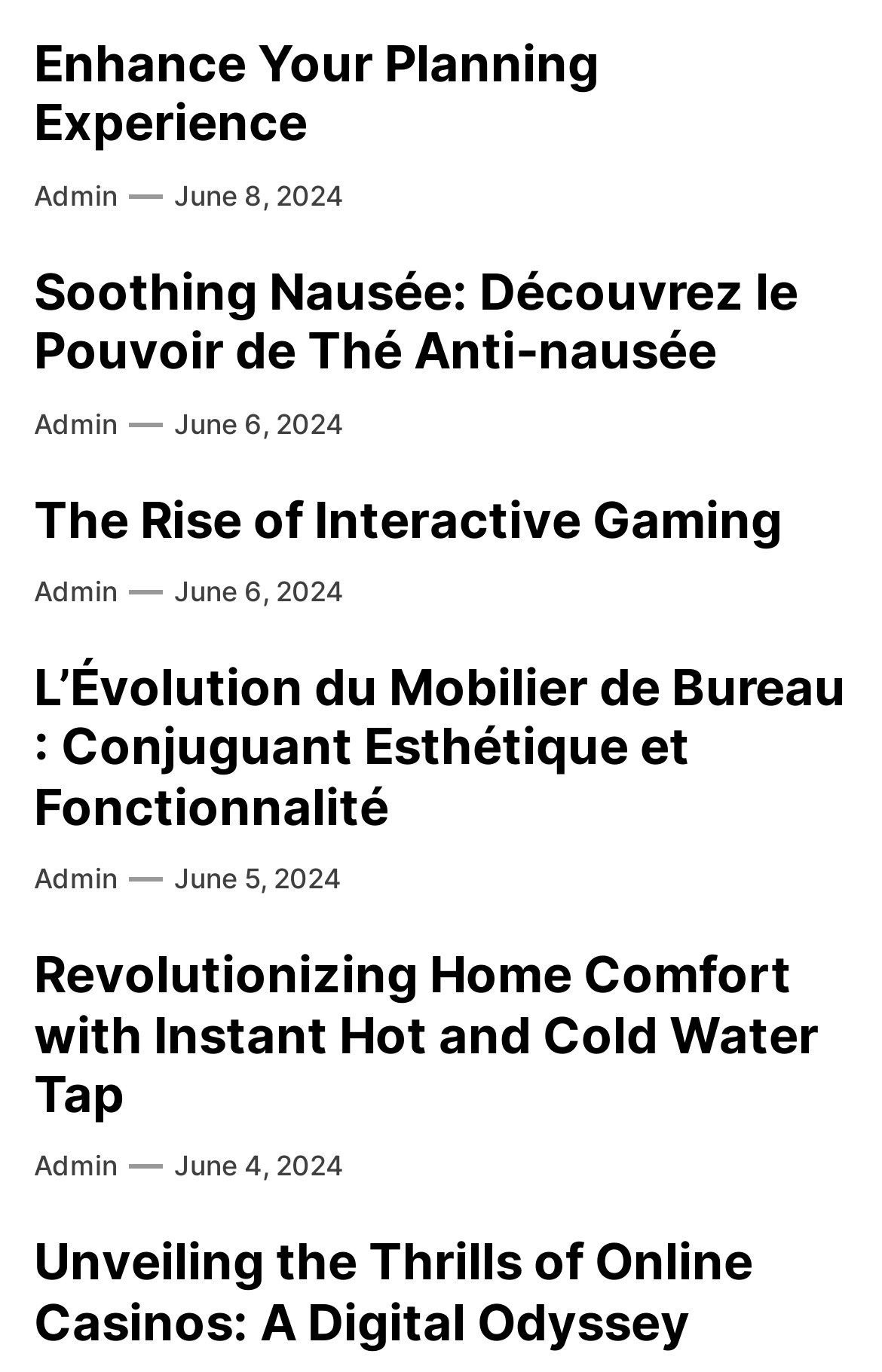Identify the bounding box coordinates of the region that should be clicked to execute the following instruction: "Explore 'L’Évolution du Mobilier de Bureau : Conjuguant Esthétique et Fonctionnalité'".

[0.038, 0.479, 0.959, 0.609]